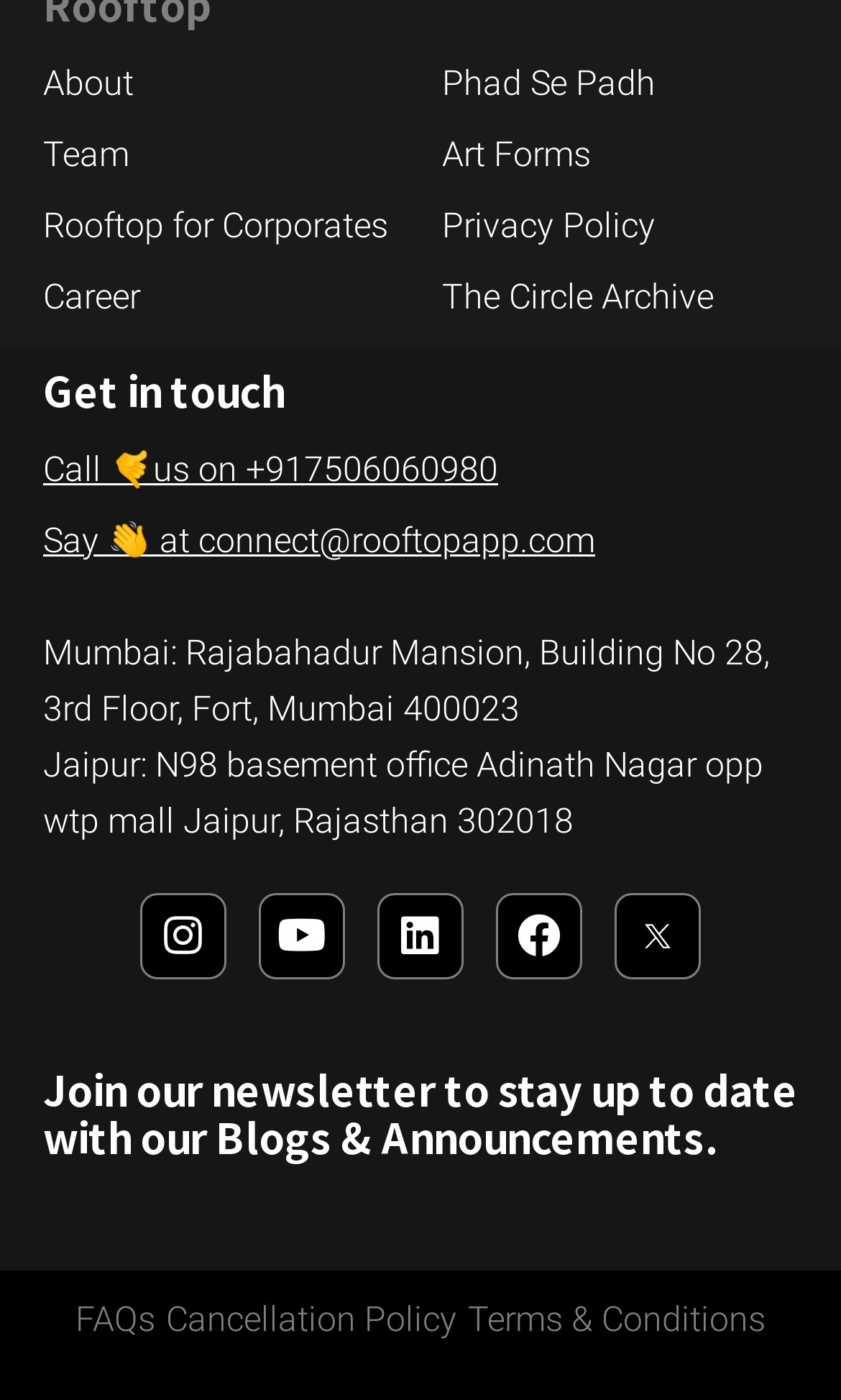Could you please study the image and provide a detailed answer to the question:
How many social media links are there?

I counted the number of social media links by looking at the links with icons, such as Instagram, Youtube, Linkedin, Facebook, and one more link with an image. There are 5 social media links in total.